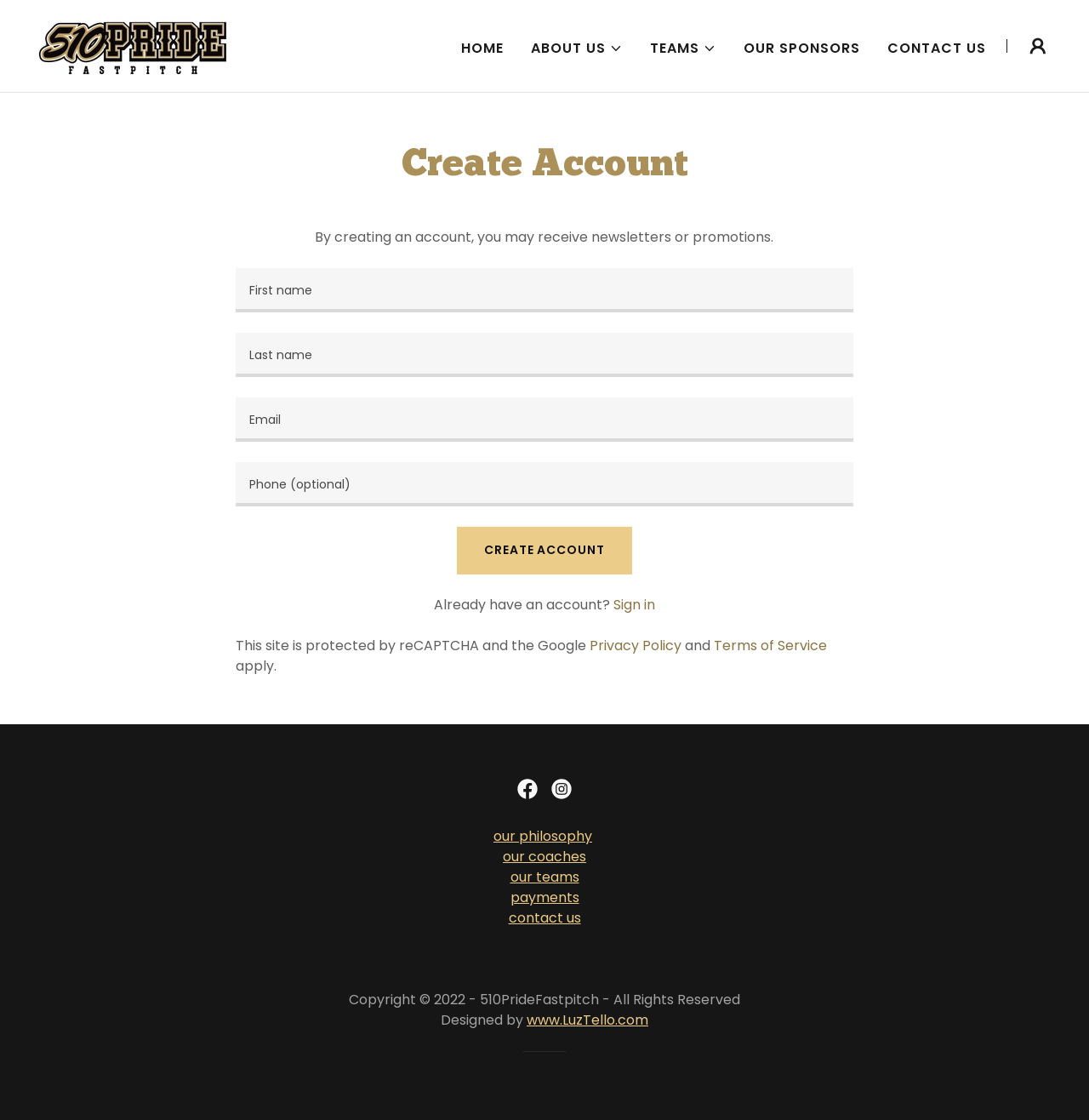Find the coordinates for the bounding box of the element with this description: "name="nameFirst" placeholder="First name"".

[0.217, 0.239, 0.783, 0.279]